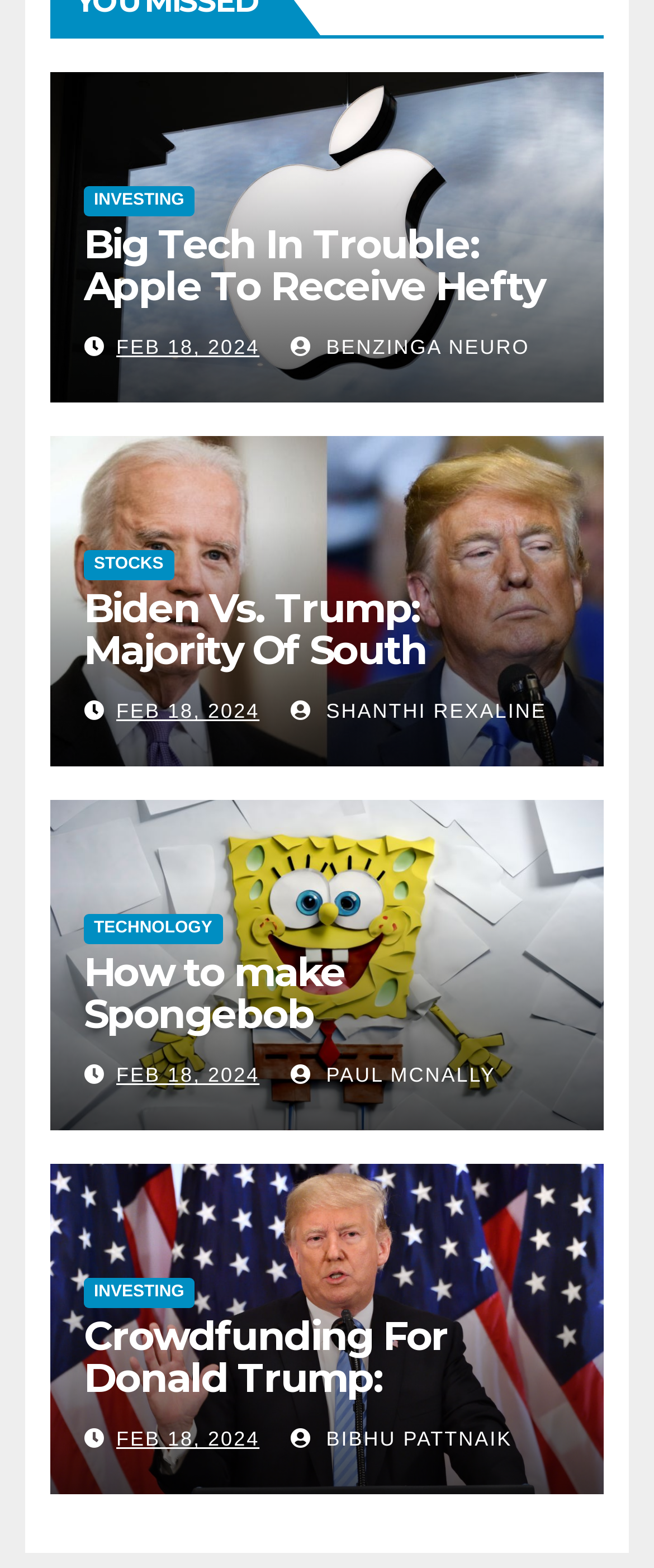Please analyze the image and provide a thorough answer to the question:
How many articles are on this webpage?

I counted the number of headings on the webpage, which are 'Big Tech In Trouble: Apple To Receive Hefty Fine For Alleged EU Law Breach – Apple (NASDAQ:AAPL)', 'Biden Vs. Trump: Majority Of South Carolina Voters Pick This Candidate As Potential Winner In 2024 Election As The Other Is Stymied By Disapproval Among One-Sixth Of His Fellow Party Members', 'How to make Spongebob Squarepants in Infinite Craft', and 'Crowdfunding For Donald Trump: Supporters Rally To Pay Trump’s Legal Bills Through GoFundMe Campaign'. There are 5 headings in total.